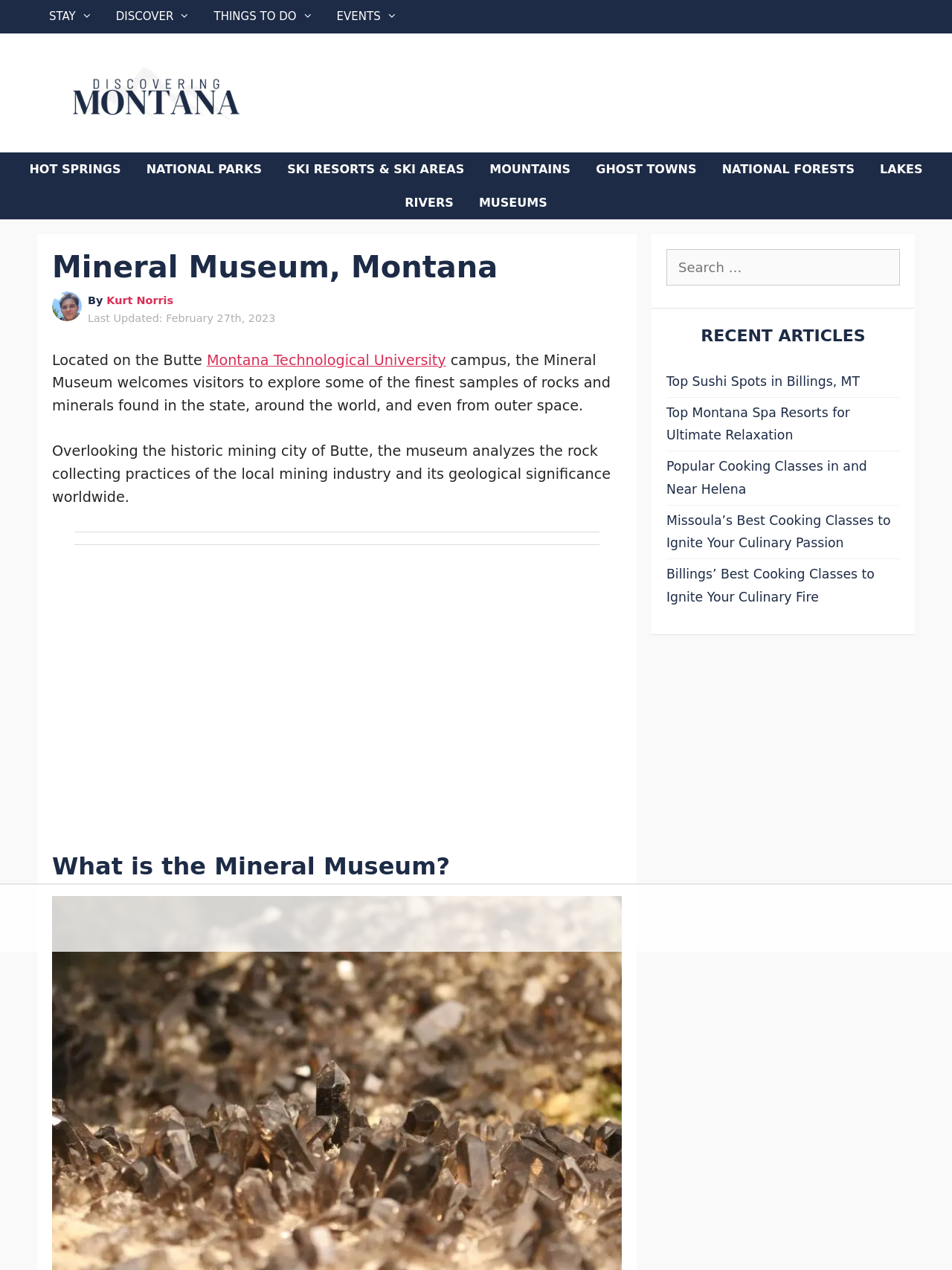Please find and report the bounding box coordinates of the element to click in order to perform the following action: "Read about Top Sushi Spots in Billings, MT". The coordinates should be expressed as four float numbers between 0 and 1, in the format [left, top, right, bottom].

[0.7, 0.294, 0.903, 0.306]